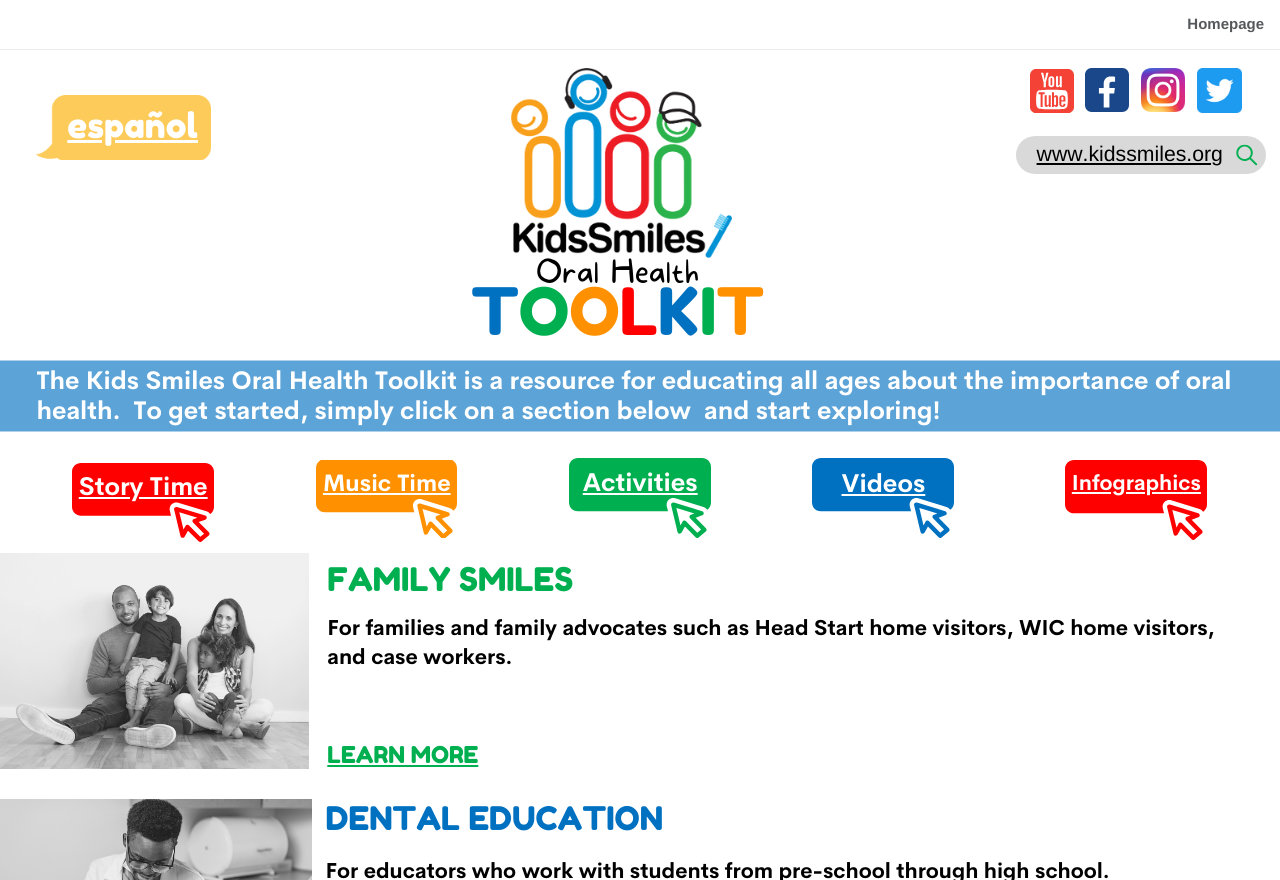Locate the bounding box coordinates of the element you need to click to accomplish the task described by this instruction: "Learn more about Family Smiles".

[0.256, 0.842, 0.374, 0.874]